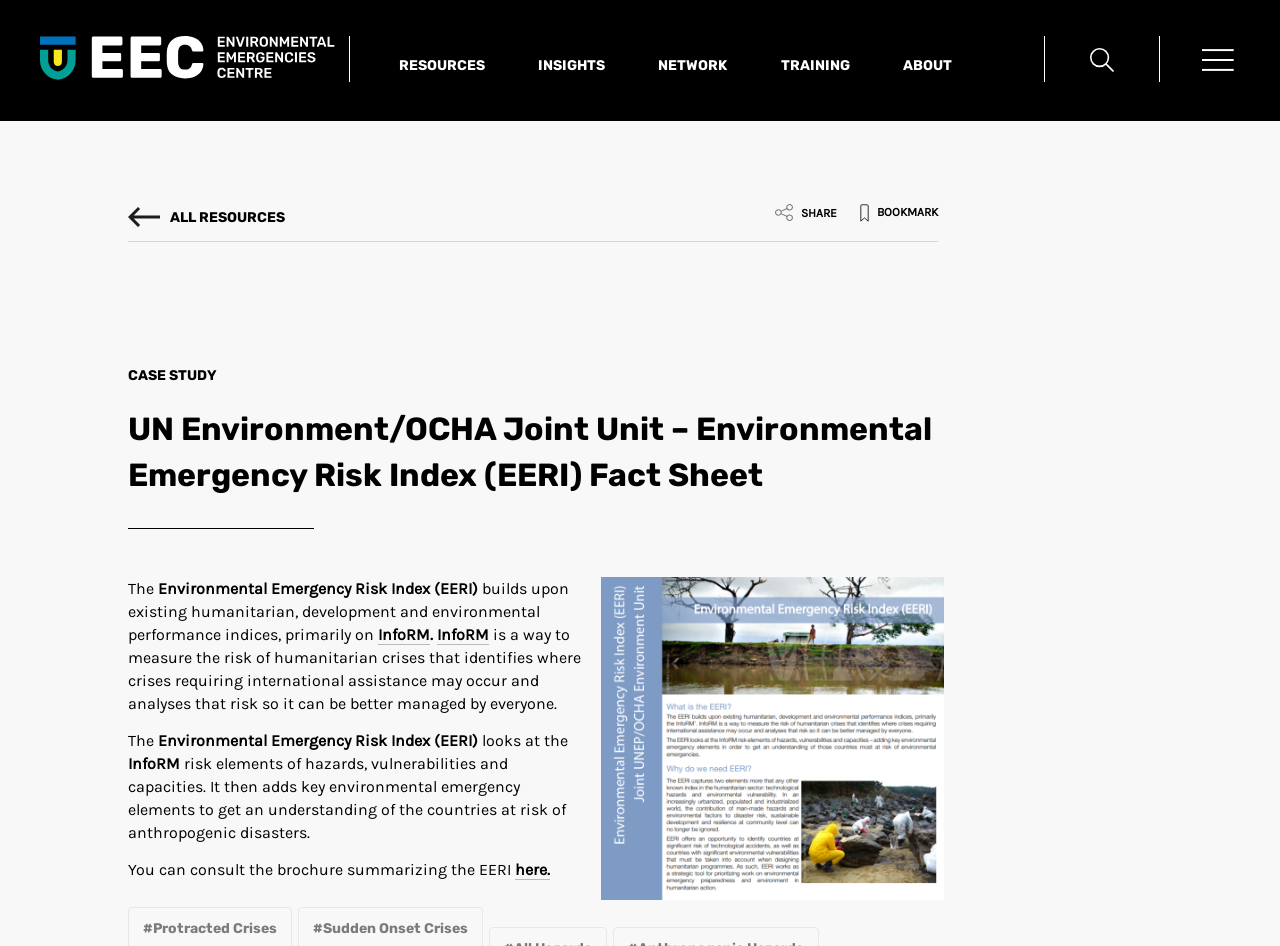Identify the bounding box coordinates for the region to click in order to carry out this instruction: "Go to the RESOURCES page". Provide the coordinates using four float numbers between 0 and 1, formatted as [left, top, right, bottom].

[0.311, 0.038, 0.379, 0.104]